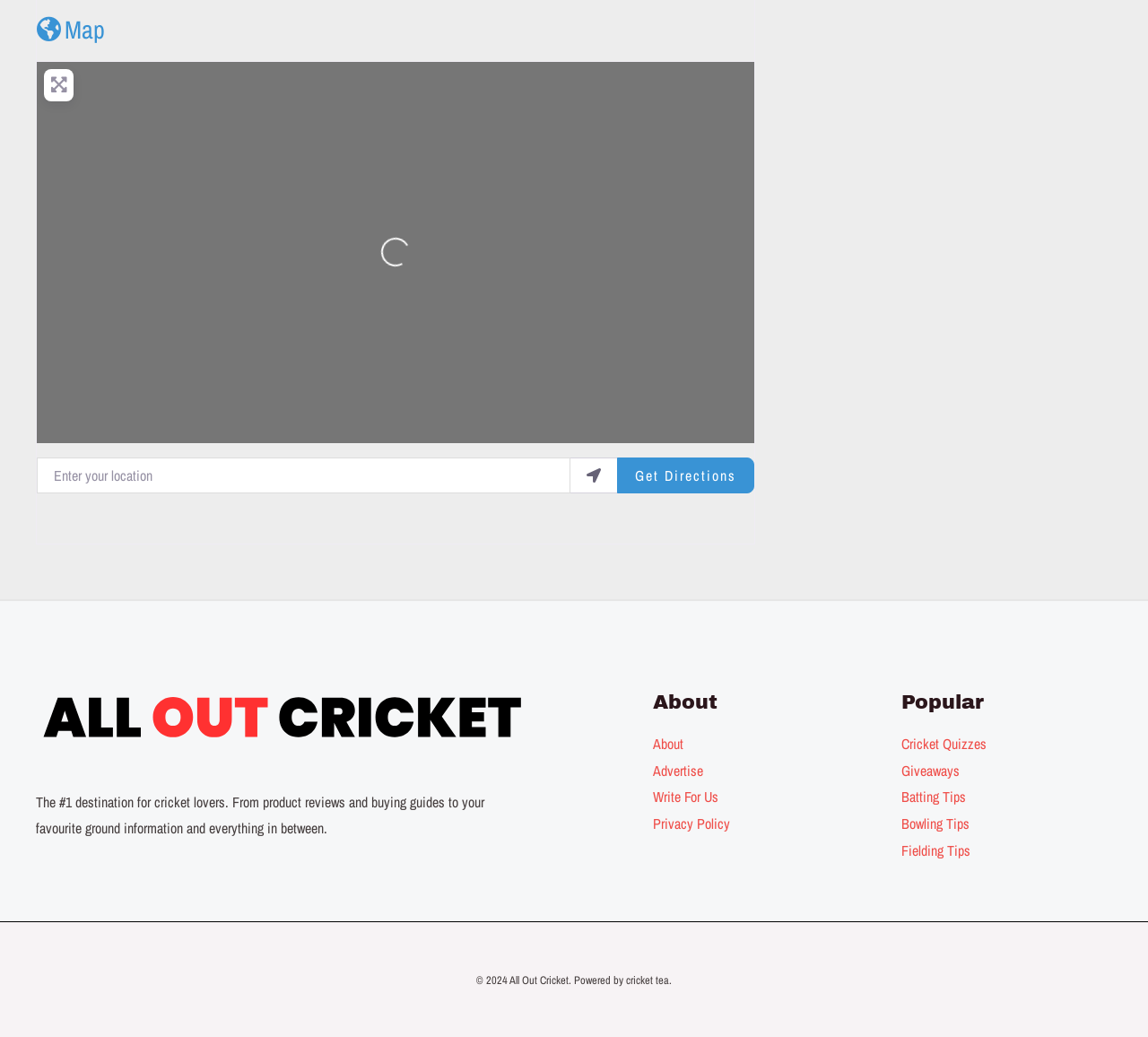Determine the bounding box of the UI element mentioned here: "Cricket Quizzes". The coordinates must be in the format [left, top, right, bottom] with values ranging from 0 to 1.

[0.785, 0.708, 0.859, 0.727]